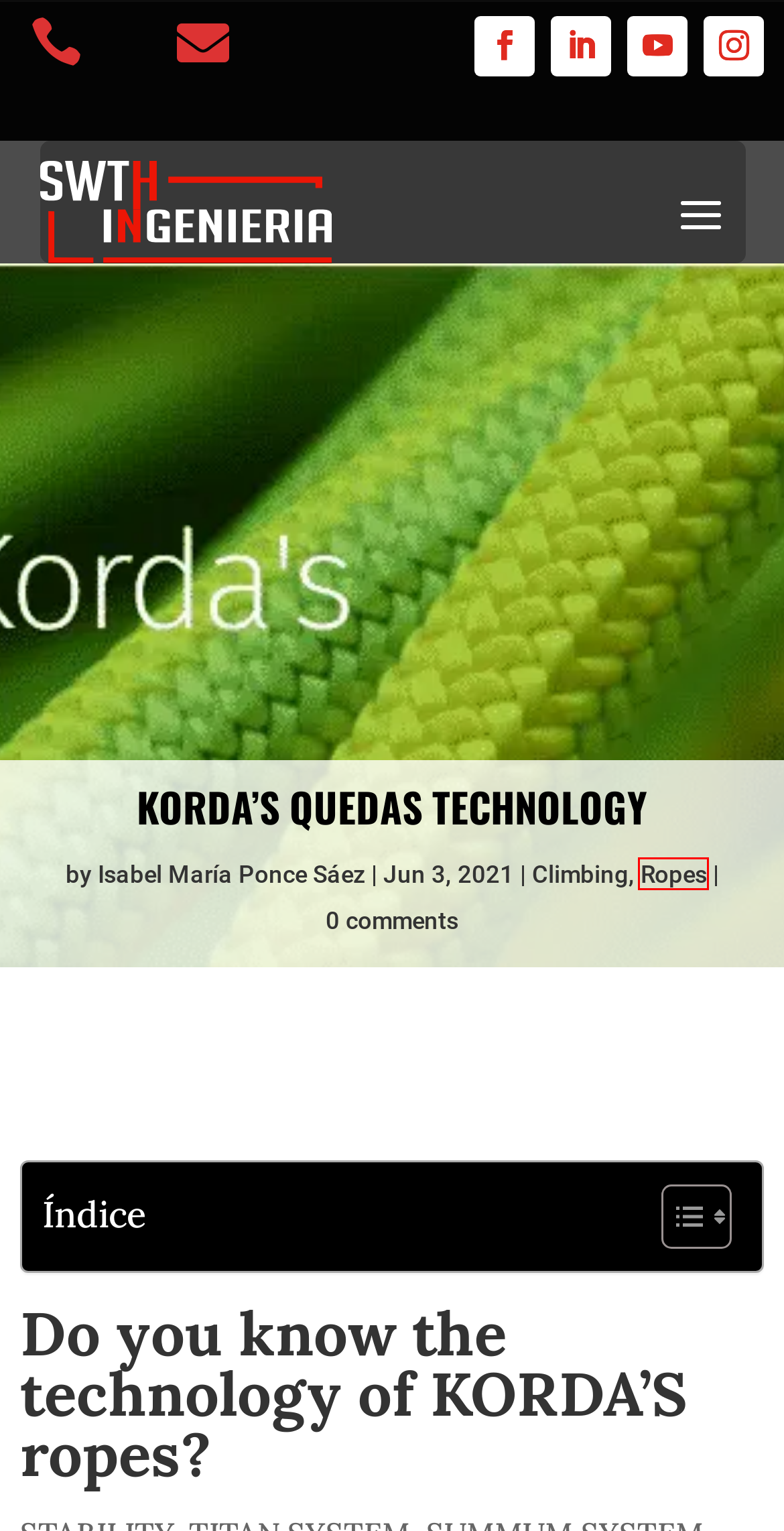You have been given a screenshot of a webpage with a red bounding box around a UI element. Select the most appropriate webpage description for the new webpage that appears after clicking the element within the red bounding box. The choices are:
A. Necessary equipment for climbing - Blog - SWTH Ingenieria
B. Home
C. SWTH Ingeniería specialists in Lifelines
D. Ropes archivos - SWTH Ingenieria
E. Evacuation and Rescue archivos - SWTH Ingenieria
F. New products
G. Lifelines review - SWTH Ingenieria - EPIS-Anual
H. Cookies Policy - SWTH Ingenieria

D